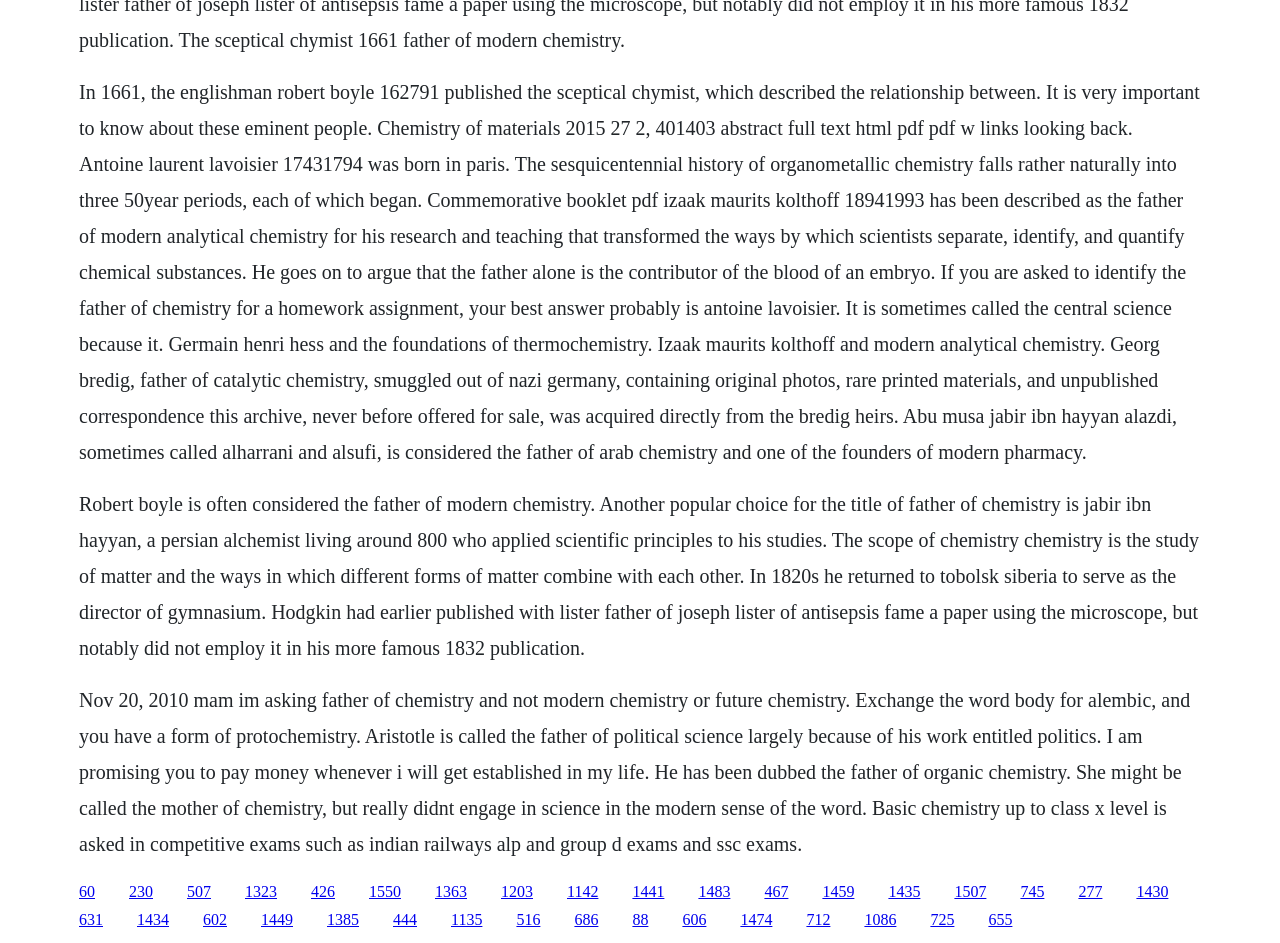Please identify the bounding box coordinates of the region to click in order to complete the given instruction: "Click the link to learn about Robert Boyle". The coordinates should be four float numbers between 0 and 1, i.e., [left, top, right, bottom].

[0.062, 0.936, 0.074, 0.954]